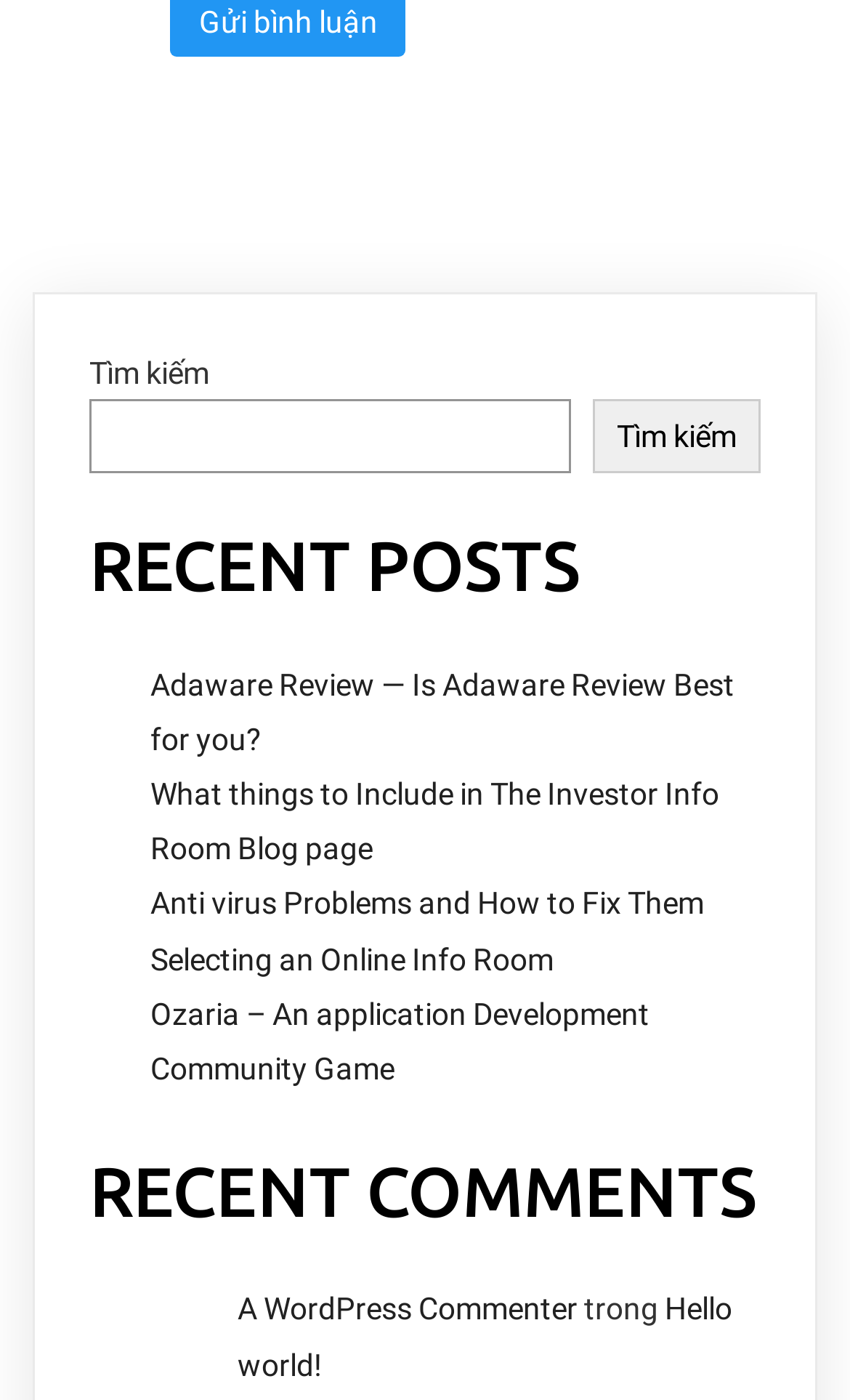Please pinpoint the bounding box coordinates for the region I should click to adhere to this instruction: "search for something".

[0.105, 0.284, 0.672, 0.337]